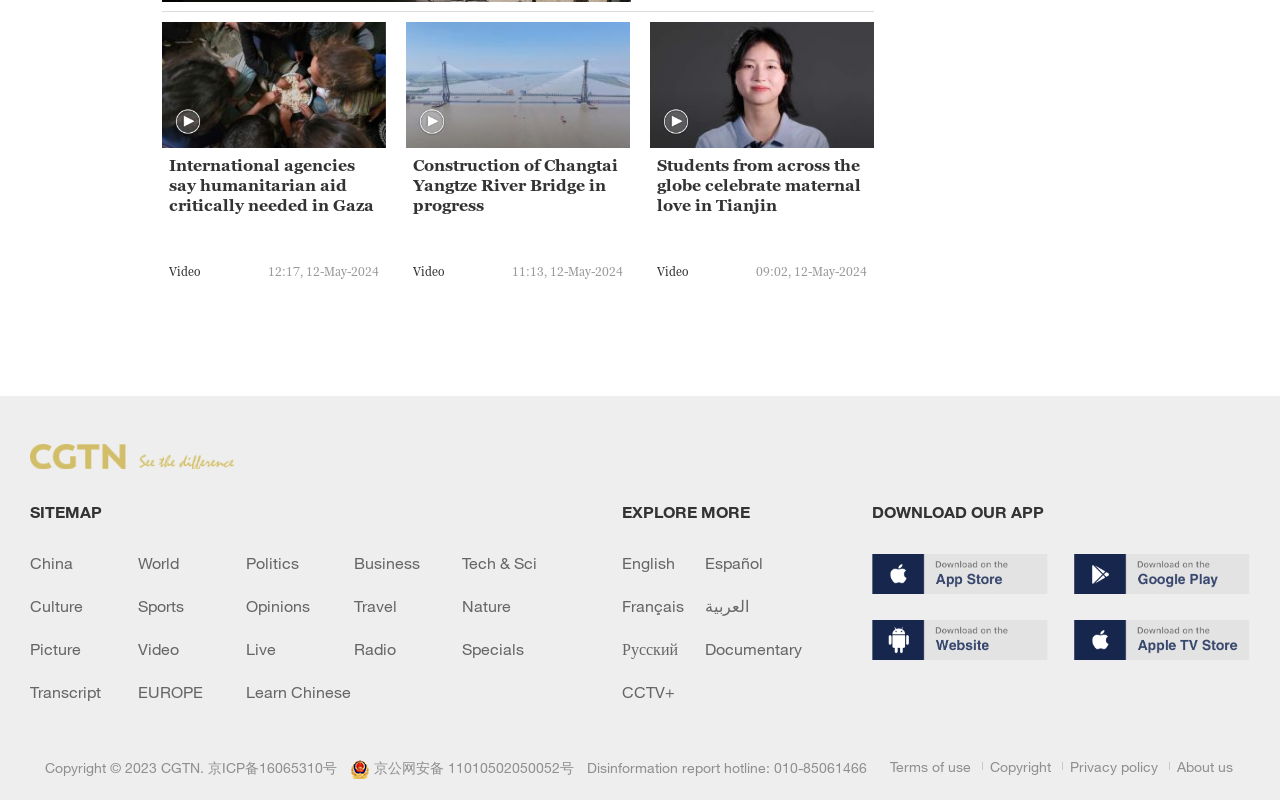Using the information in the image, could you please answer the following question in detail:
How many social media platforms are available for app download?

I counted the number of links in the 'DOWNLOAD OUR APP' section. There are three social media platforms available for app download: the first one is not explicitly specified, the second one is not explicitly specified, and the third one is not explicitly specified.